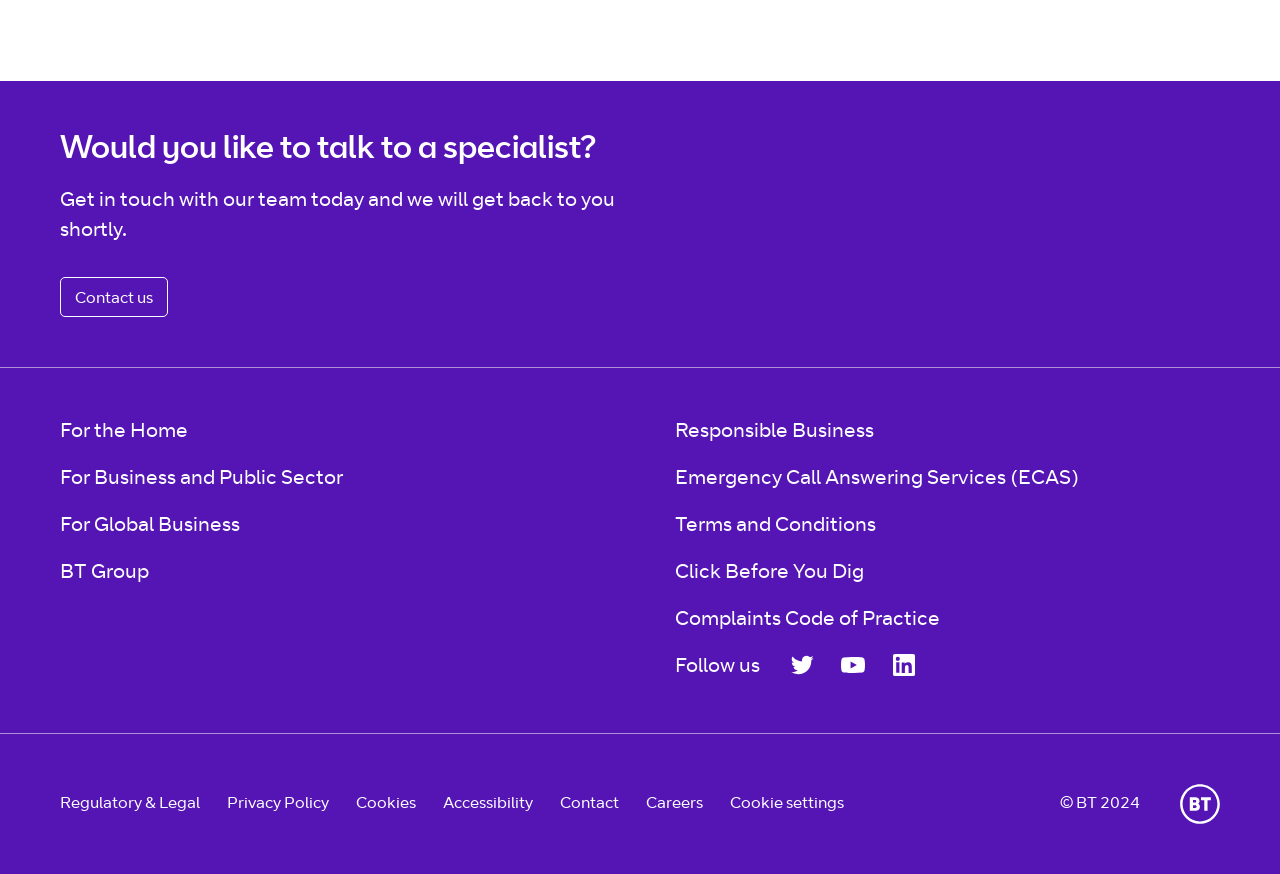Locate the bounding box coordinates of the element that should be clicked to fulfill the instruction: "View BT Group".

[0.047, 0.645, 0.116, 0.668]